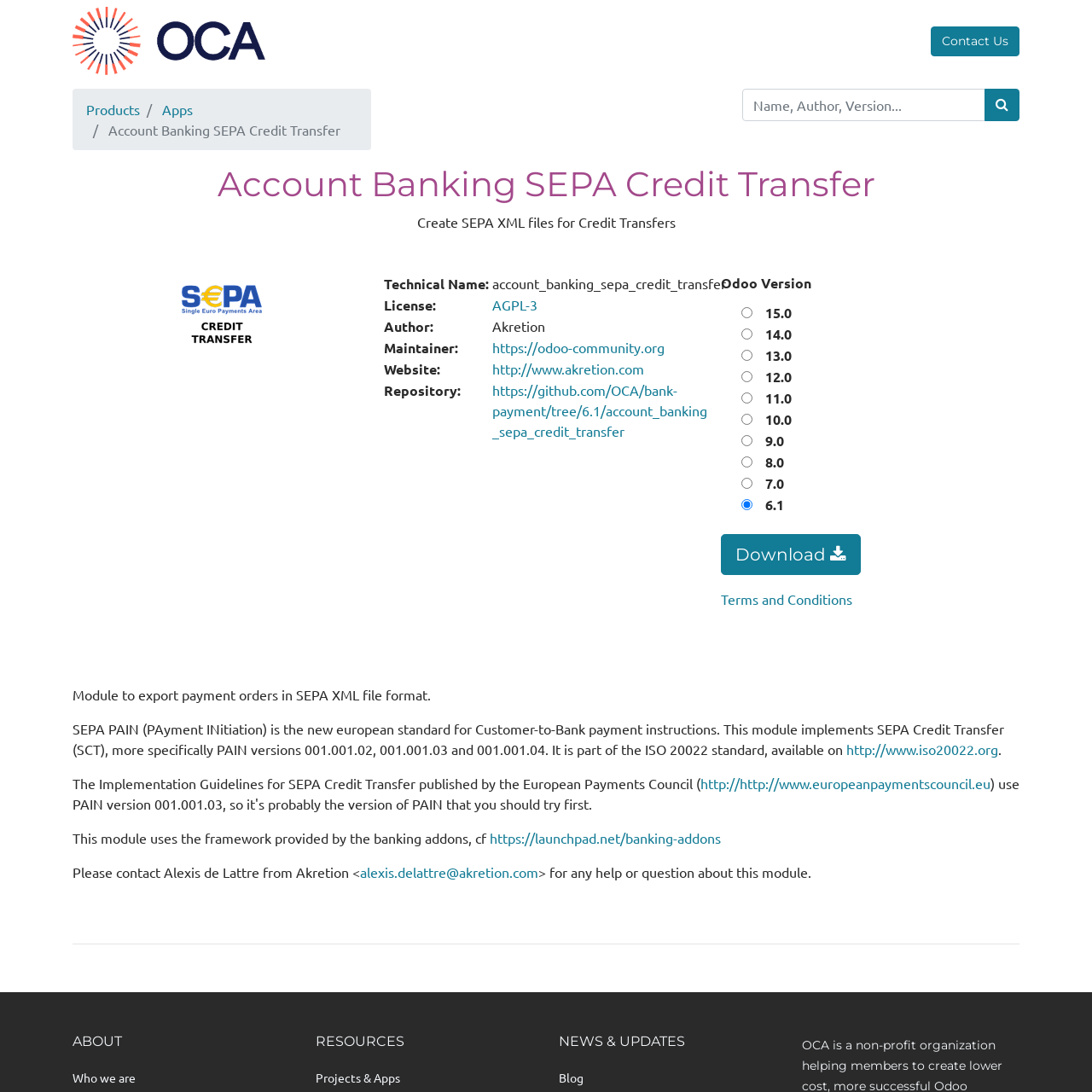What is the technical name of the module?
Please elaborate on the answer to the question with detailed information.

I found the answer by looking at the StaticText element with the text 'Technical Name:' and its corresponding value 'account_banking_sepa_credit_transfer' which is located below the module name.